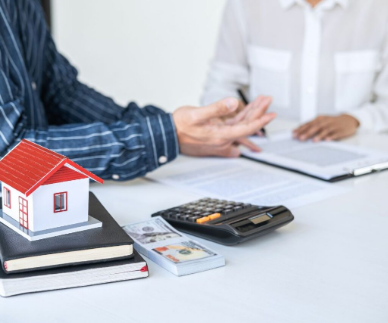What is the purpose of the calculator on the table?
Based on the image, answer the question with as much detail as possible.

The calculator is prominently displayed on the table, suggesting its importance in the mortgage process. Its presence implies that financial calculations are a crucial aspect of the discussion, likely involving mortgage options and decisions.